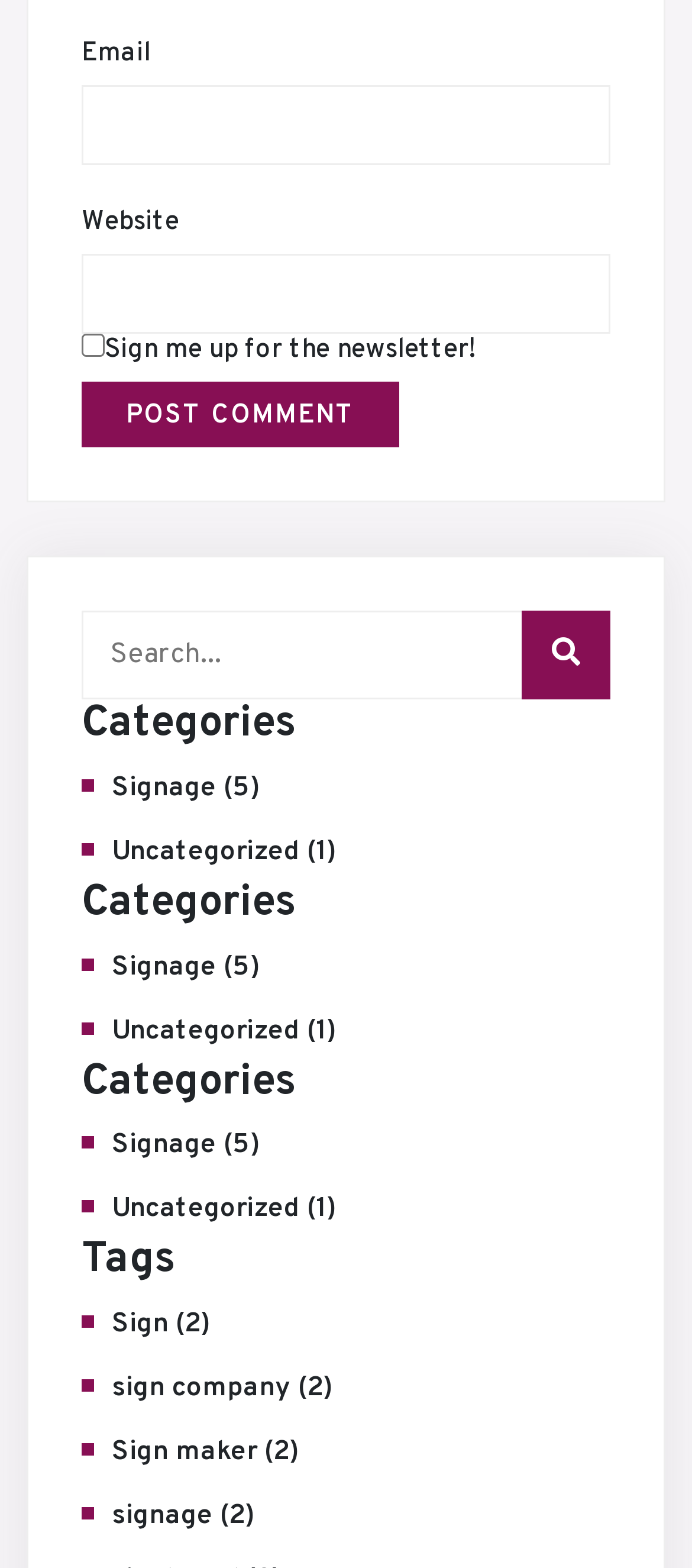Identify the bounding box coordinates necessary to click and complete the given instruction: "Search for something".

[0.118, 0.39, 0.882, 0.447]